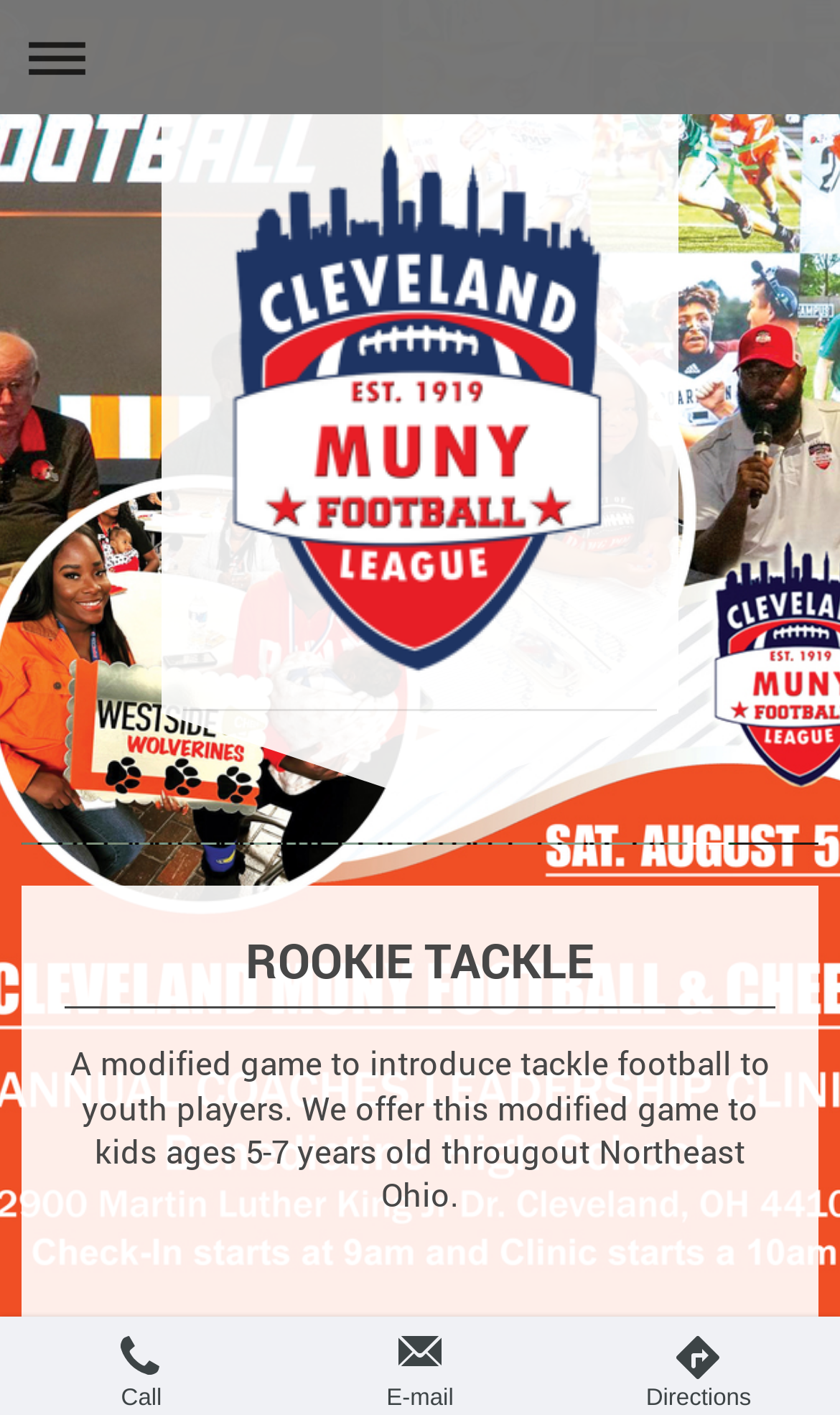Extract the bounding box of the UI element described as: "Call".

[0.143, 0.961, 0.194, 0.997]